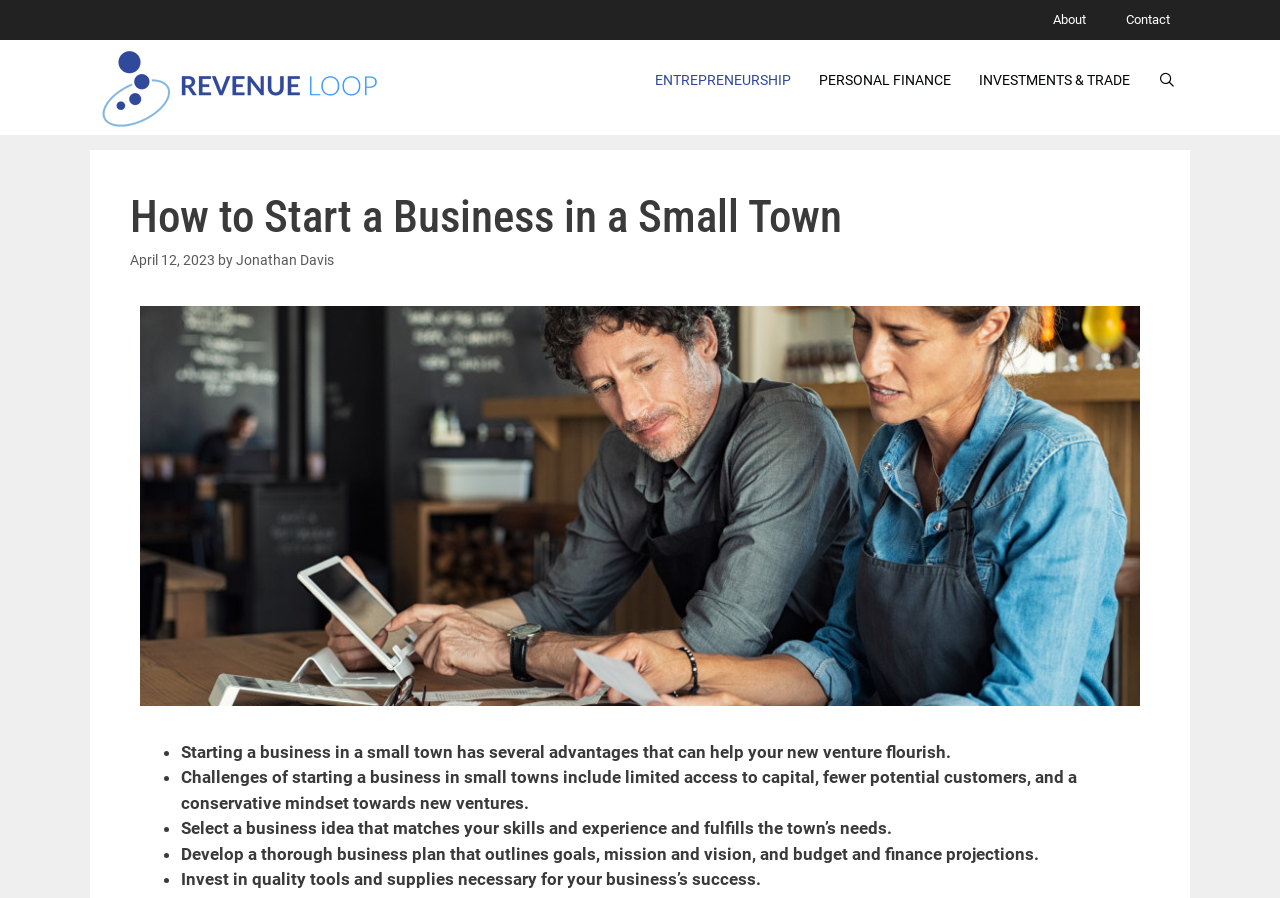For the element described, predict the bounding box coordinates as (top-left x, top-left y, bottom-right x, bottom-right y). All values should be between 0 and 1. Element description: aria-label="Open Search Bar"

[0.894, 0.05, 0.93, 0.128]